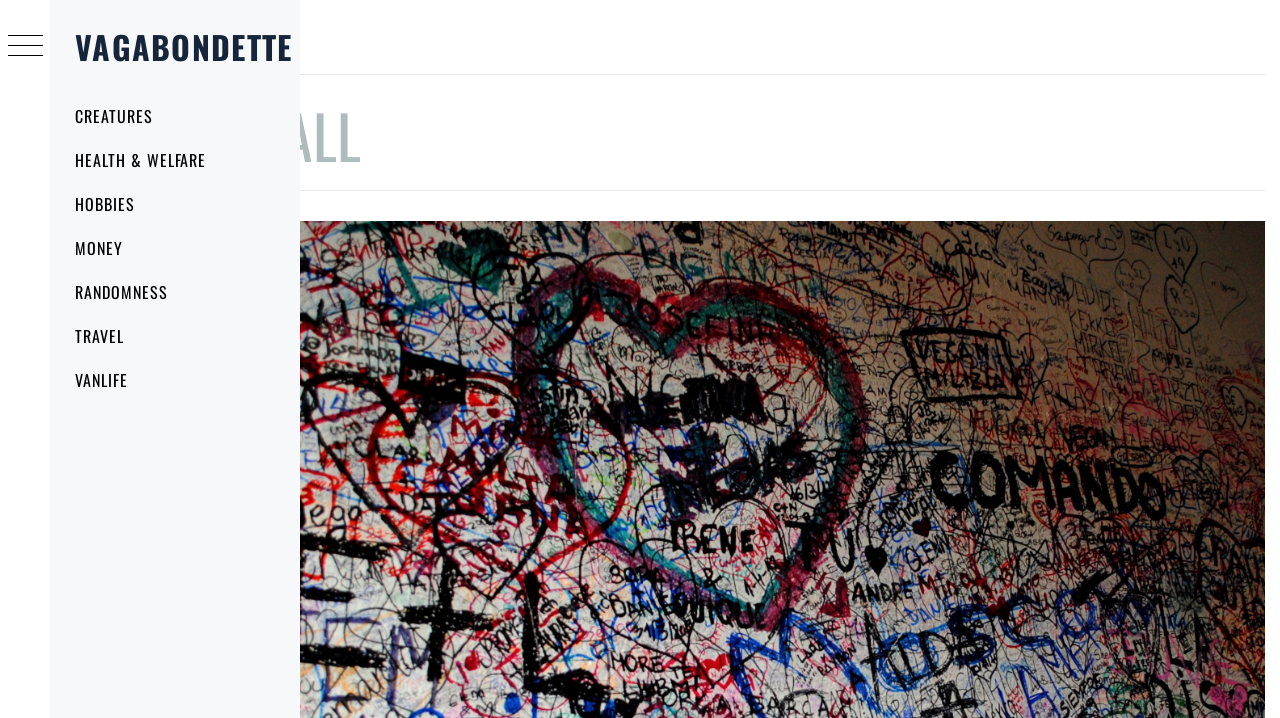Locate the bounding box coordinates of the UI element described by: "Juliet’s Wall". The bounding box coordinates should consist of four float numbers between 0 and 1, i.e., [left, top, right, bottom].

[0.286, 0.056, 0.367, 0.074]